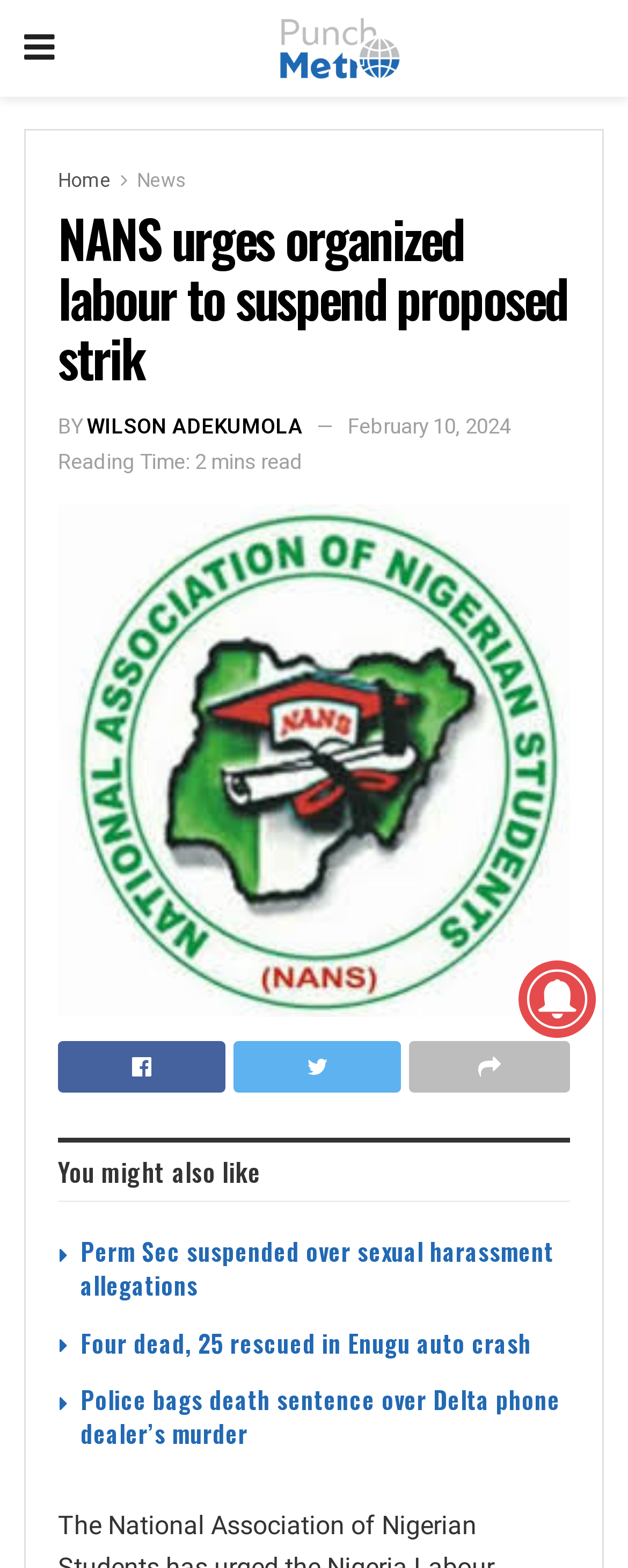Offer a meticulous description of the webpage's structure and content.

The webpage appears to be a news article page. At the top, there is a navigation menu with links to "Home" and "News". Below the navigation menu, there is a heading that reads "NANS urges organized labour to suspend proposed strike". 

To the left of the heading, there is an image with the same description as the heading. Below the heading, there is a line of text that reads "BY WILSON ADEKUMOLA" followed by the date "February 10, 2024". Next to the date, there is a text that reads "Reading Time: 2 mins read". 

Below this line of text, there is a large block of text that appears to be the main content of the news article. The article is accompanied by a large image that spans almost the entire width of the page. 

At the bottom of the page, there are three article previews with headings and links to "Perm Sec suspended over sexual harassment allegations", "Four dead, 25 rescued in Enugu auto crash", and "Police bags death sentence over Delta phone dealer’s murder". Each preview has a link to the full article. 

To the right of the article previews, there is a small image. Above the article previews, there is a heading that reads "You might also like".